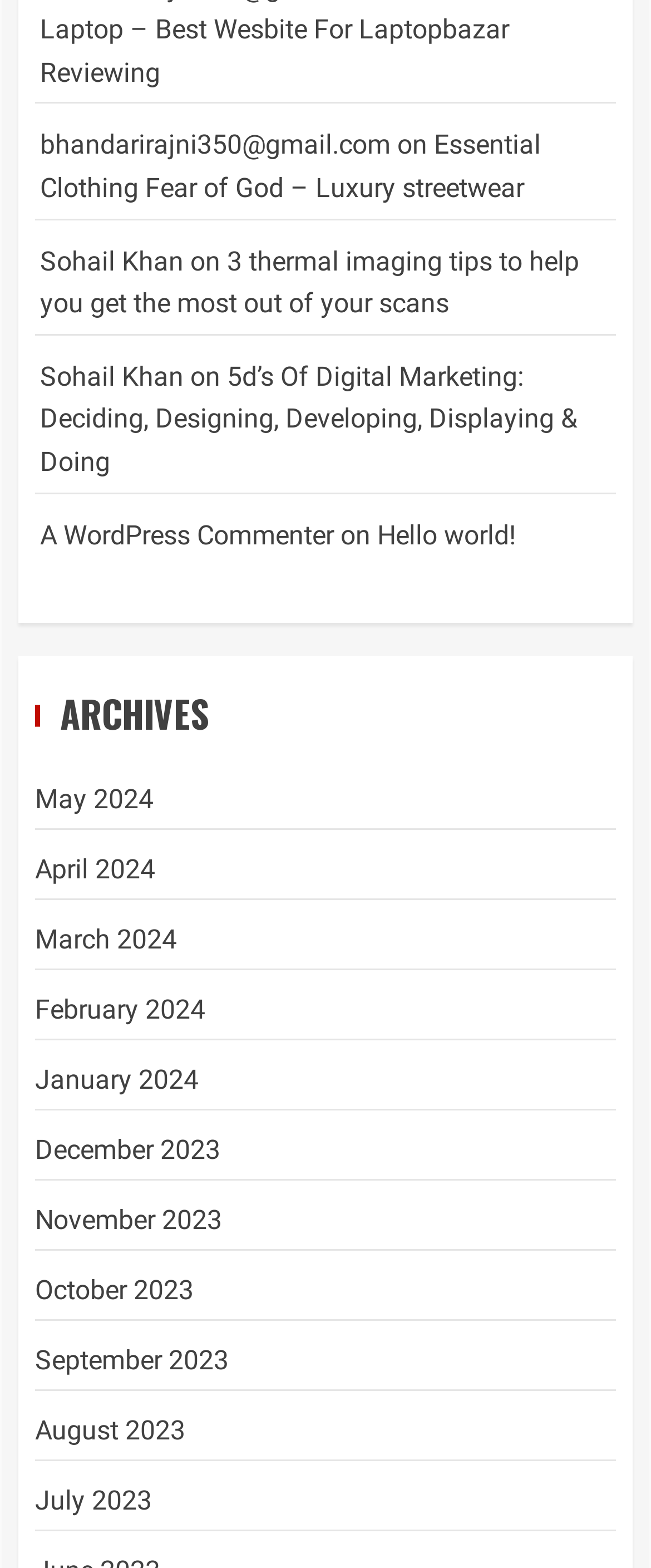Identify the bounding box coordinates of the element that should be clicked to fulfill this task: "View archives for May 2024". The coordinates should be provided as four float numbers between 0 and 1, i.e., [left, top, right, bottom].

[0.054, 0.499, 0.236, 0.519]